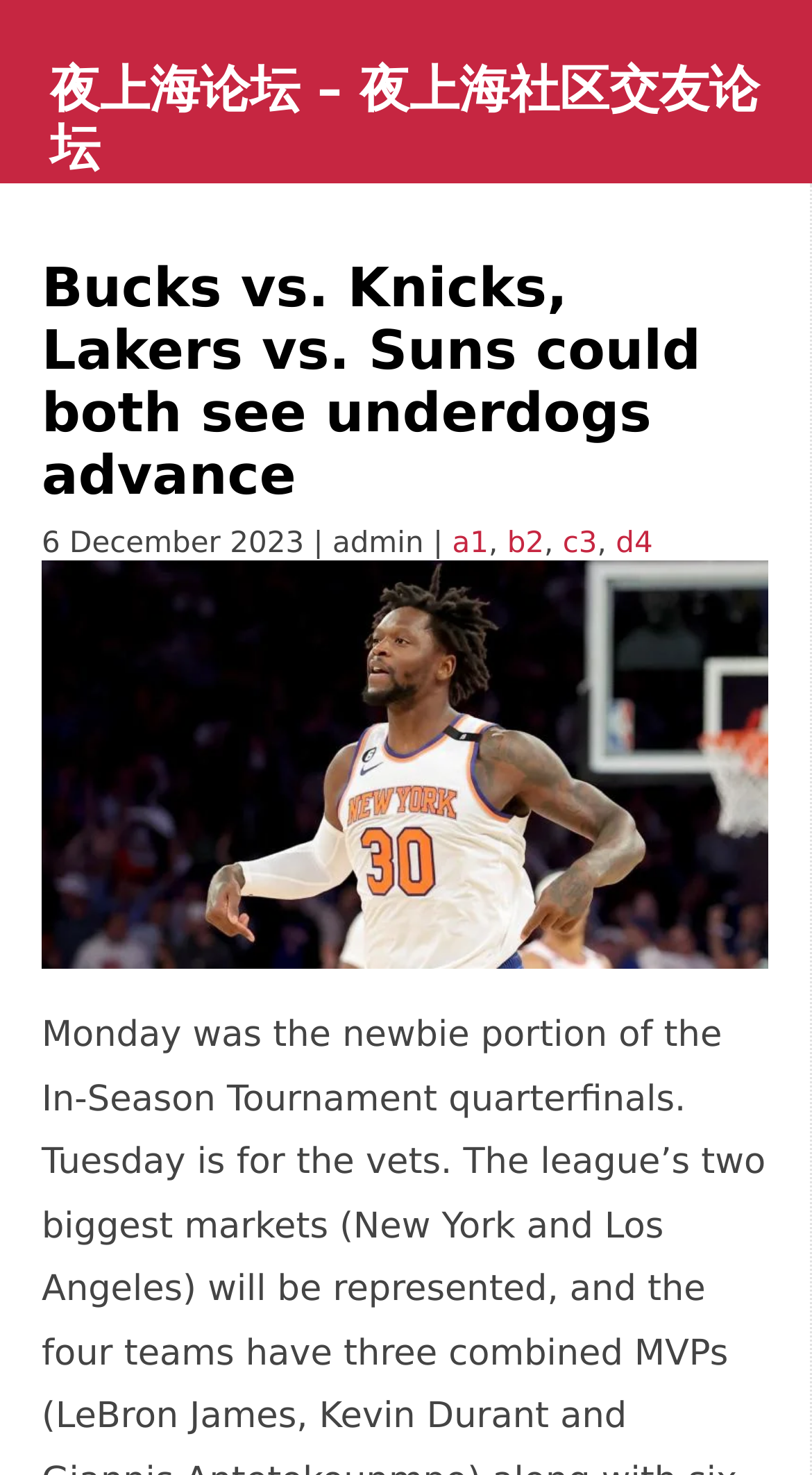Provide the bounding box coordinates in the format (top-left x, top-left y, bottom-right x, bottom-right y). All values are floating point numbers between 0 and 1. Determine the bounding box coordinate of the UI element described as: a1

[0.557, 0.357, 0.602, 0.379]